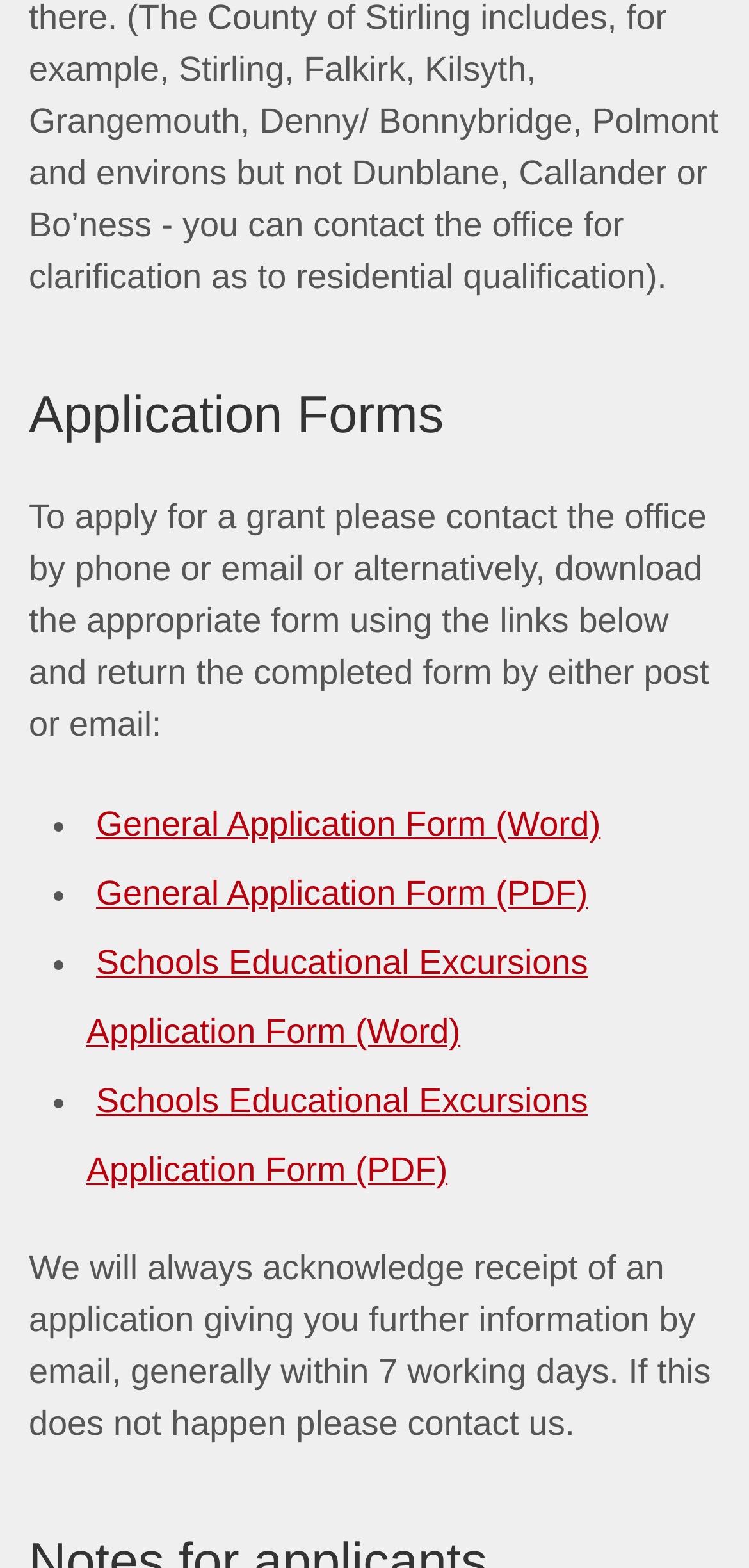Using the format (top-left x, top-left y, bottom-right x, bottom-right y), and given the element description, identify the bounding box coordinates within the screenshot: General Application Form (PDF)

[0.115, 0.551, 0.798, 0.588]